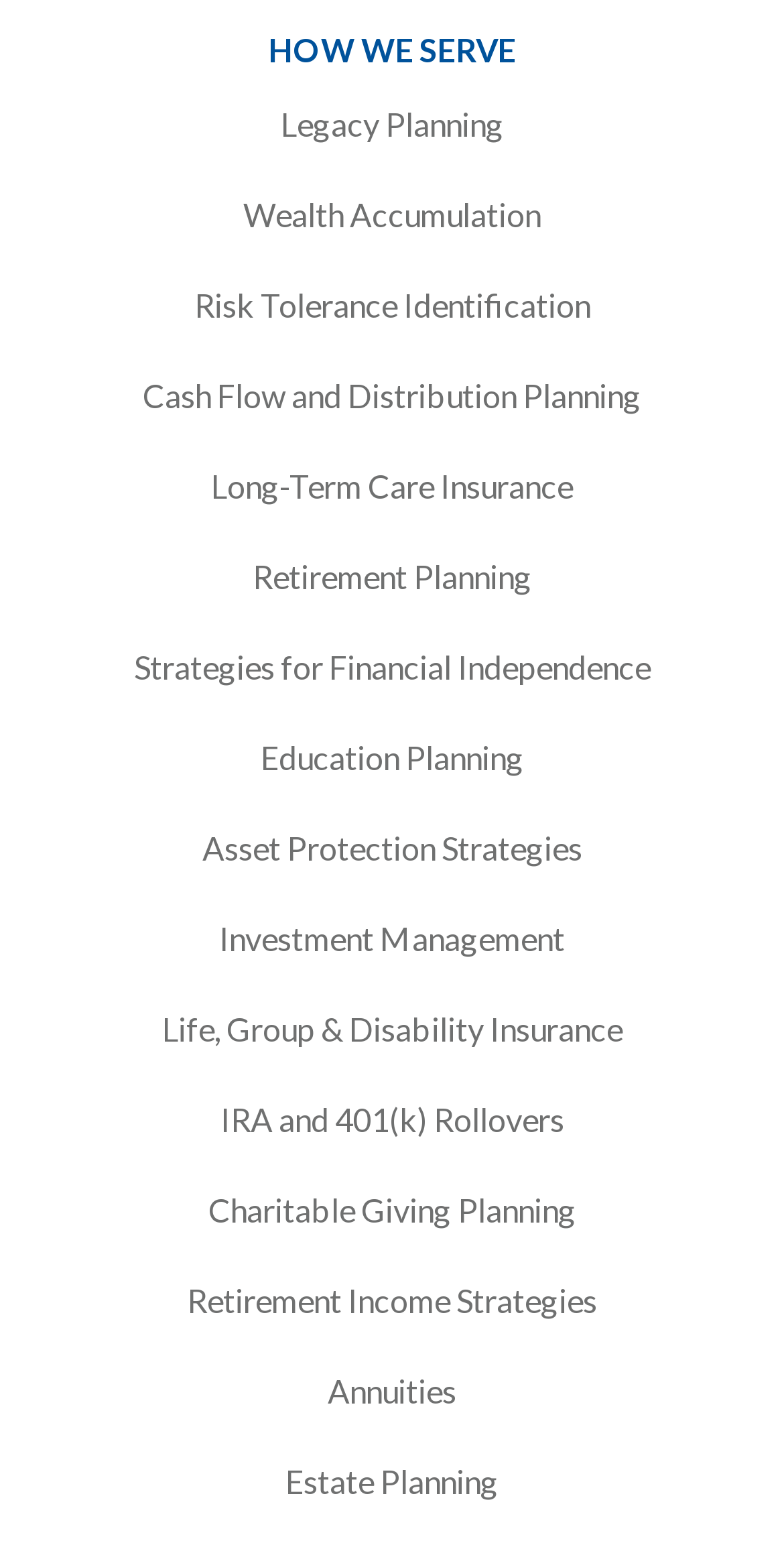Kindly respond to the following question with a single word or a brief phrase: 
What is the purpose of 'Long-Term Care Insurance'?

Insurance for long-term care